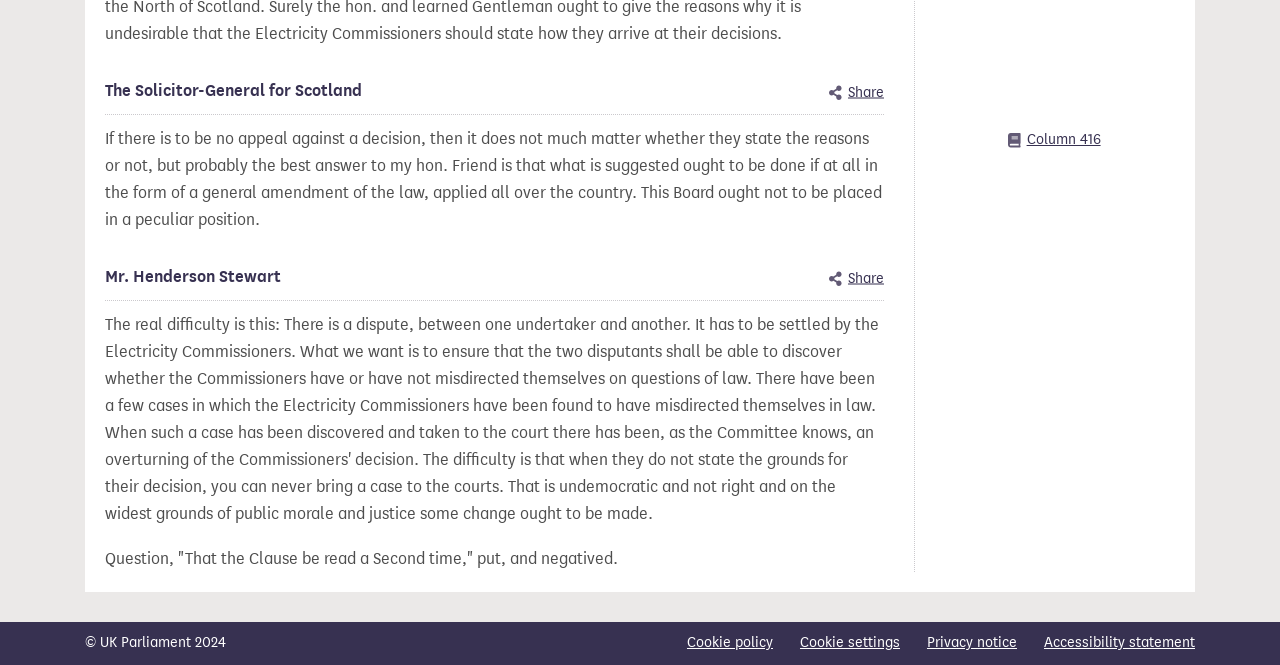What is the copyright year of the UK Parliament?
Please interpret the details in the image and answer the question thoroughly.

The static text element '© UK Parliament 2024' indicates that the copyright year of the UK Parliament is 2024.